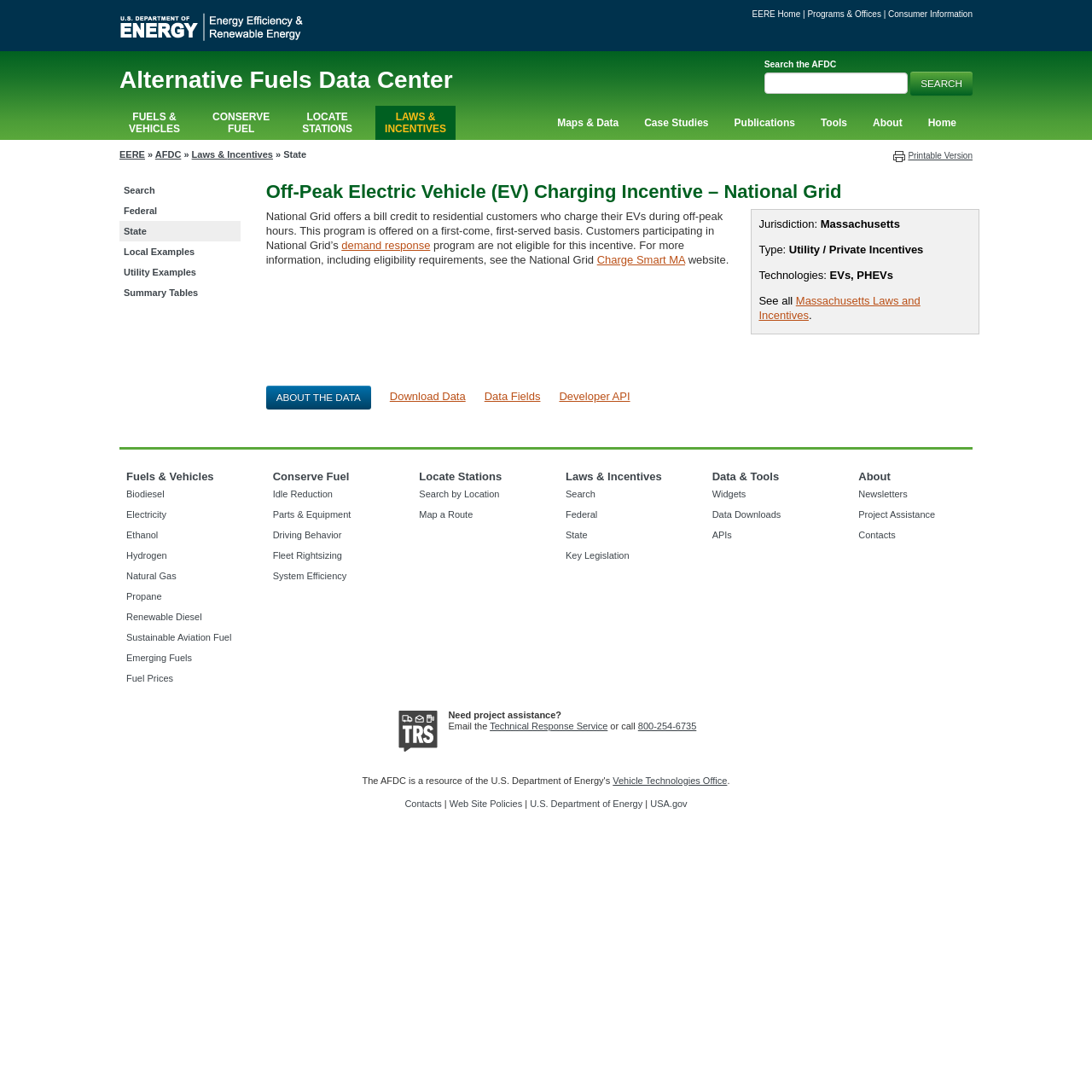From the webpage screenshot, predict the bounding box of the UI element that matches this description: "Driving Behavior".

[0.25, 0.485, 0.313, 0.494]